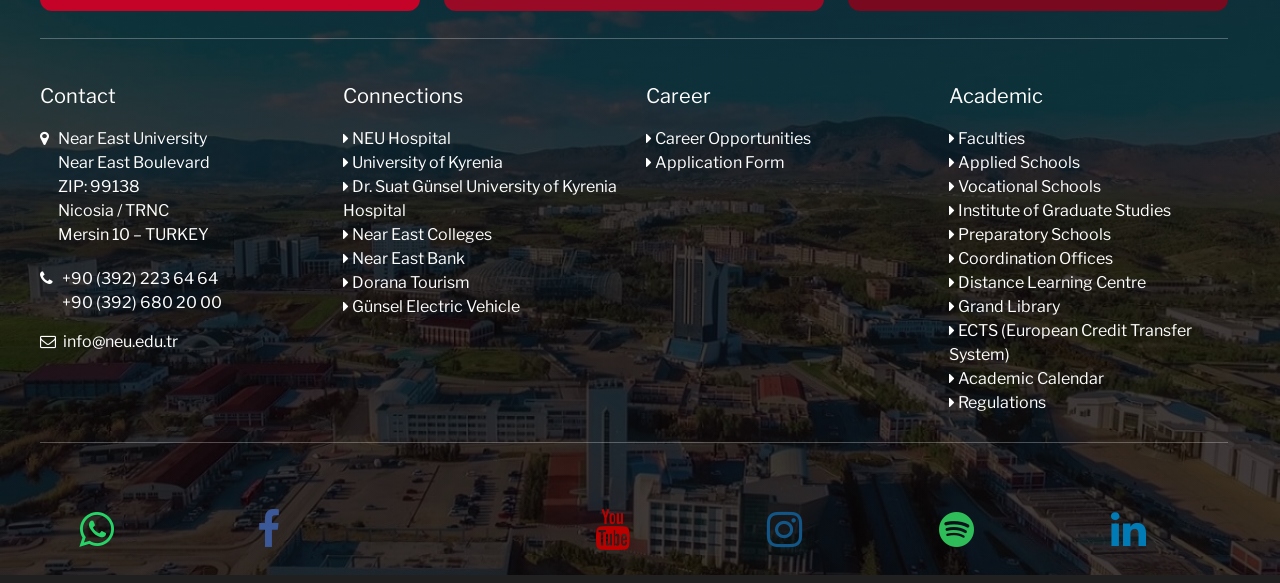Given the description of a UI element: "Near East Bank", identify the bounding box coordinates of the matching element in the webpage screenshot.

[0.273, 0.426, 0.363, 0.459]